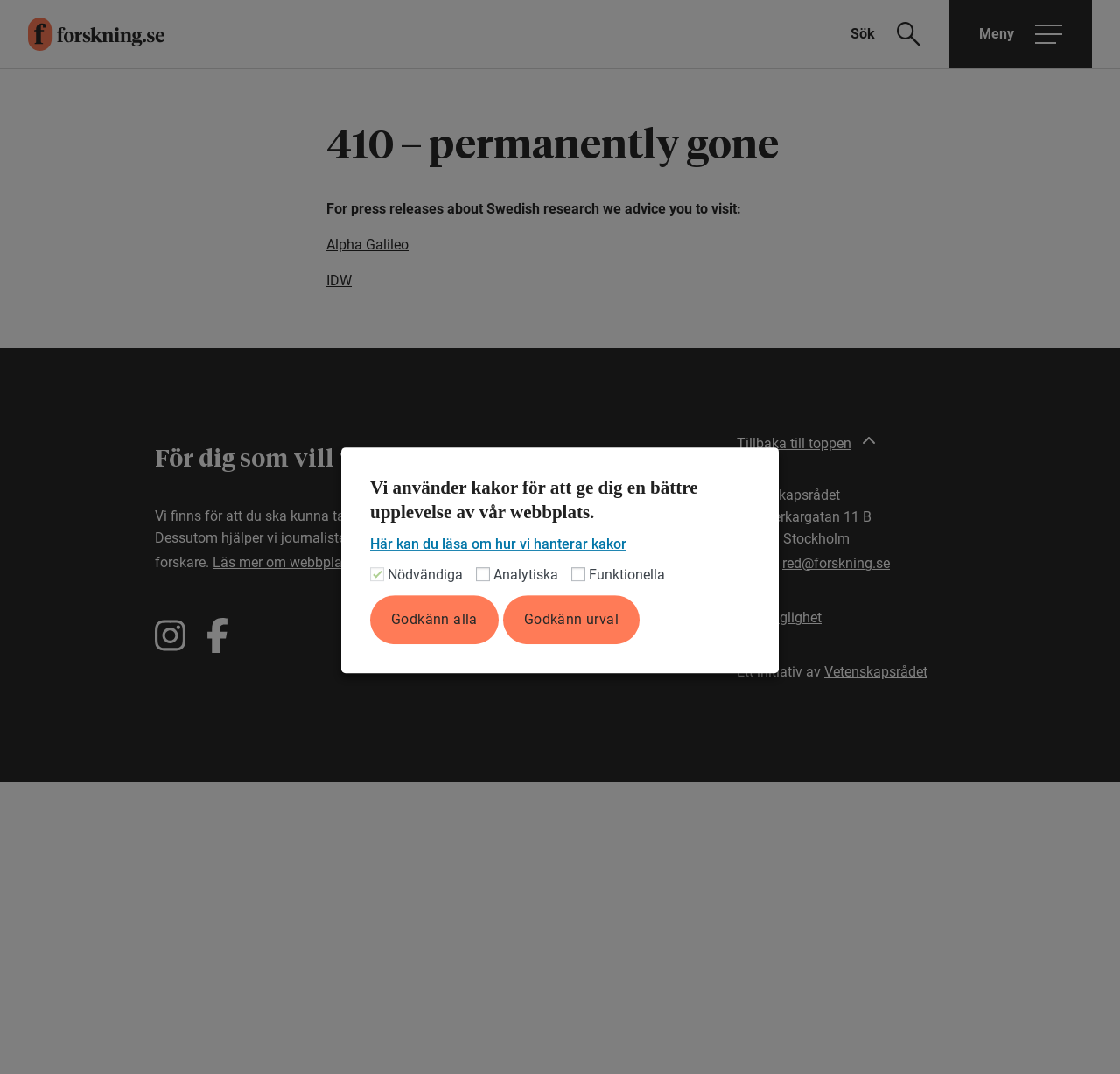Locate the bounding box coordinates of the element that should be clicked to fulfill the instruction: "Visit forskning.se".

[0.0, 0.016, 0.147, 0.047]